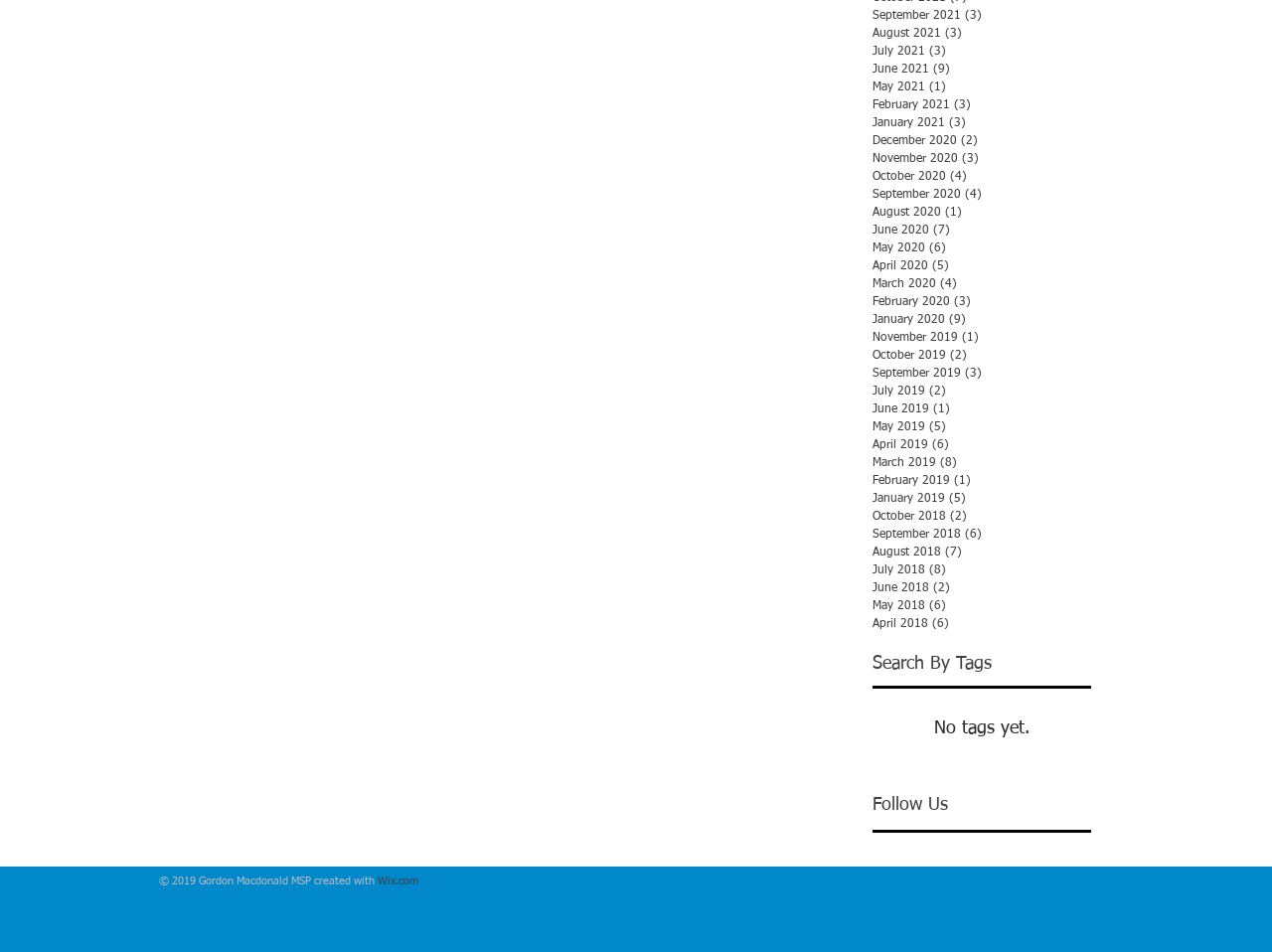What is the purpose of the 'Search By Tags' section?
Please ensure your answer to the question is detailed and covers all necessary aspects.

The 'Search By Tags' section is likely used to allow users to search for blog posts by specific tags or keywords. However, since there are no tags listed, it appears that no tags have been created yet.